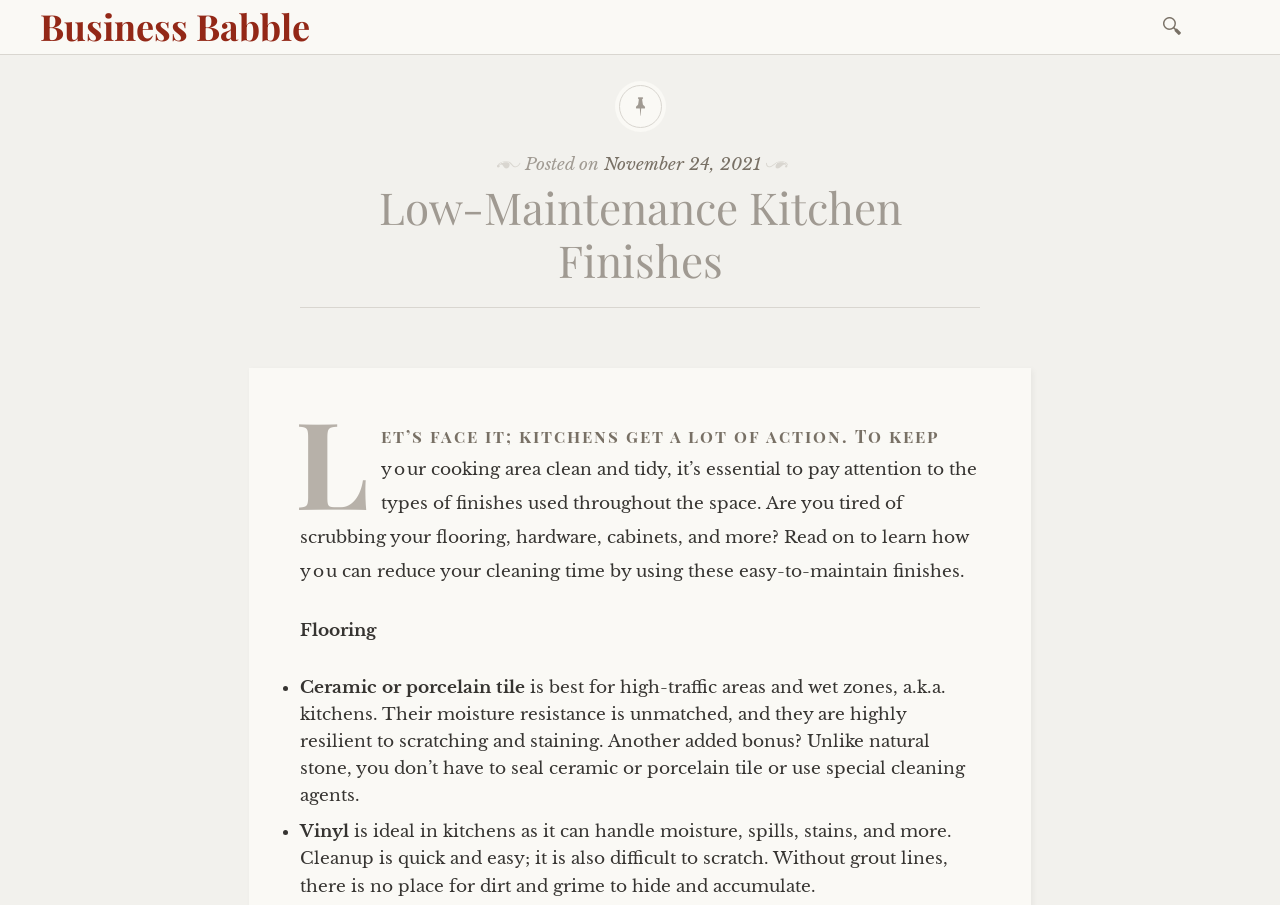What is an advantage of using vinyl flooring?
Could you give a comprehensive explanation in response to this question?

The article mentions that vinyl flooring is ideal for kitchens because it can handle moisture, spills, stains, and more, and cleanup is quick and easy. Additionally, it is difficult to scratch and does not have grout lines where dirt and grime can accumulate.